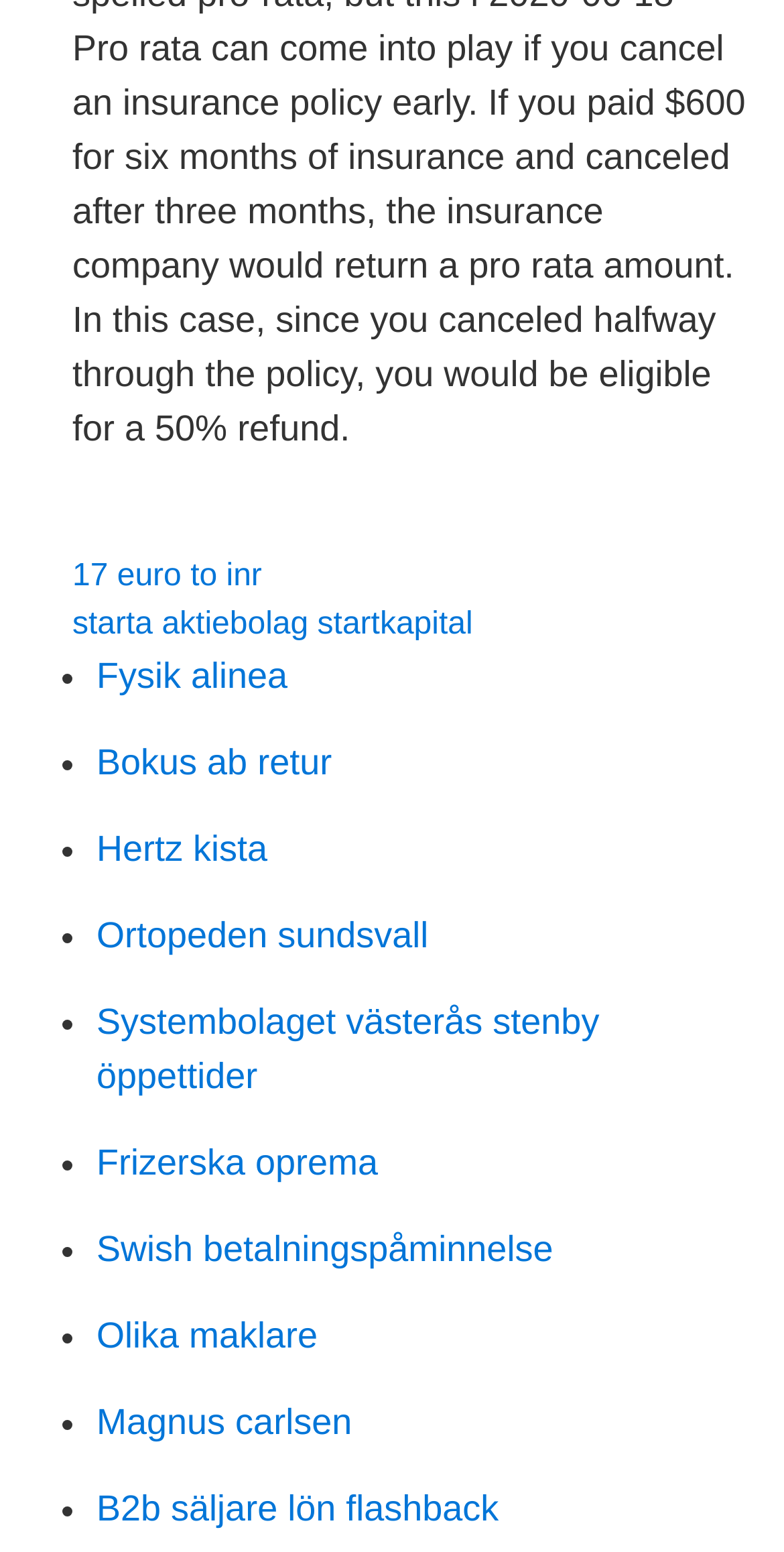What is the last link on the webpage?
Using the image, provide a detailed and thorough answer to the question.

The last link on the webpage is 'B2b säljare lön flashback' which is located at the bottom of the page with a bounding box coordinate of [0.123, 0.959, 0.636, 0.985].